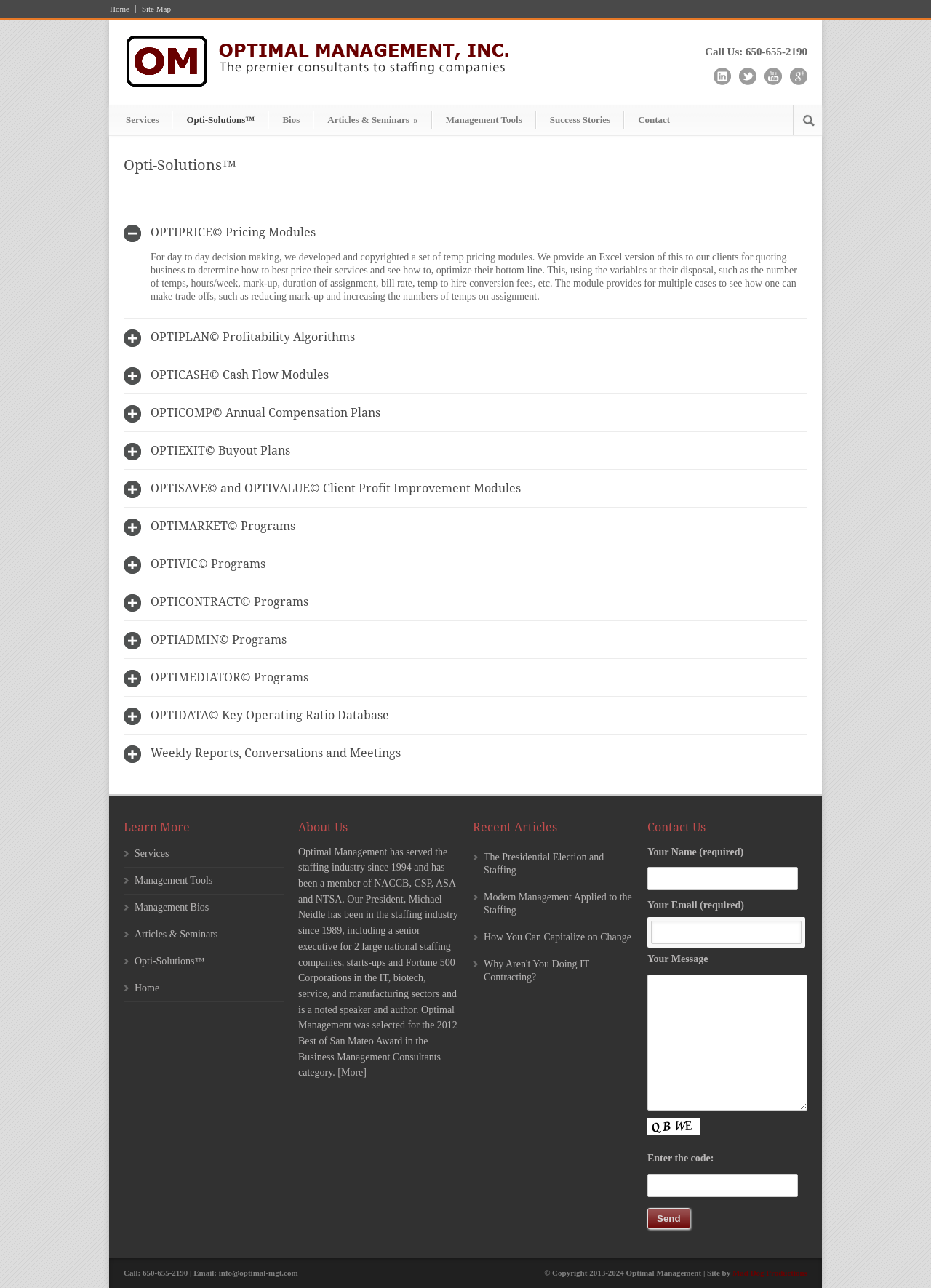Carefully examine the image and provide an in-depth answer to the question: What is the purpose of the OPTIPRICE module?

The purpose of the OPTIPRICE module can be inferred from the description provided on the webpage, which states that it is used for day-to-day decision making and helps clients determine how to best price their services and optimize their bottom line.